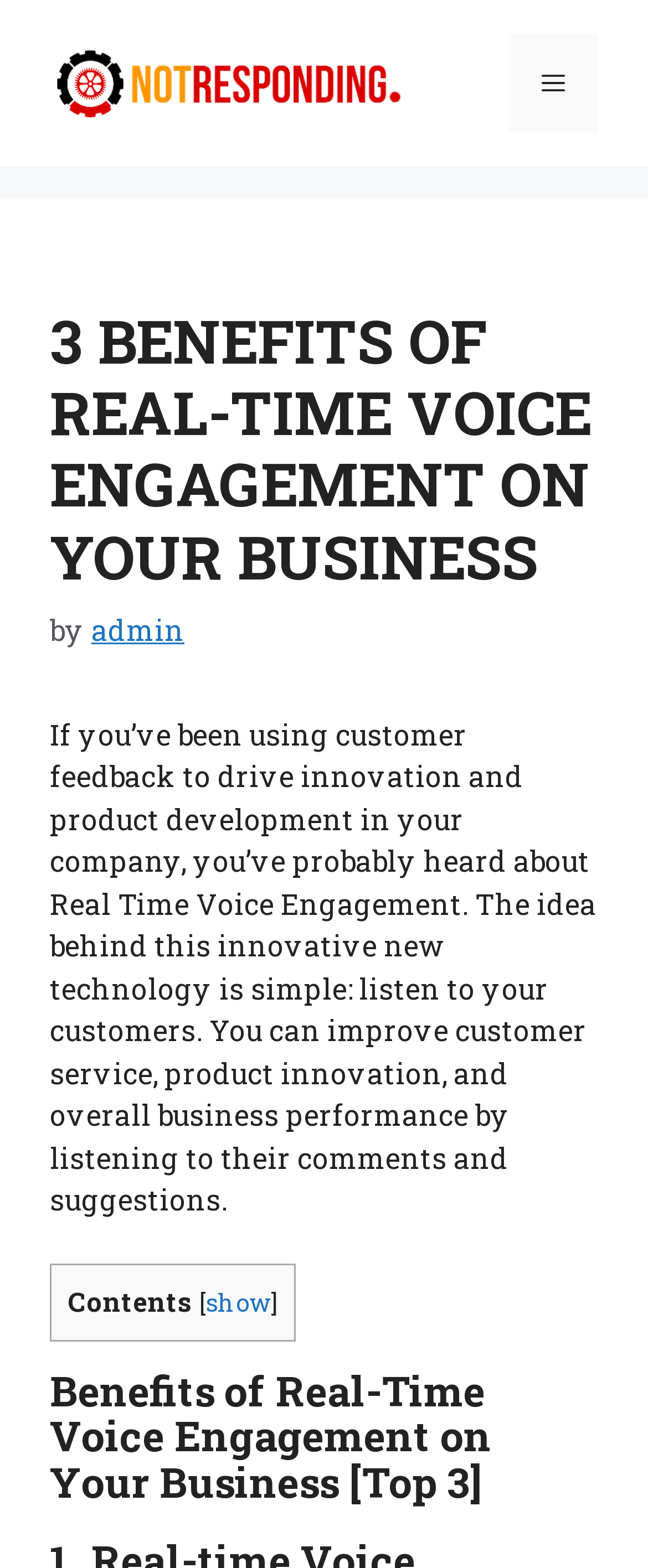Respond to the question with just a single word or phrase: 
What is the main topic of the article?

Real-Time Voice Engagement